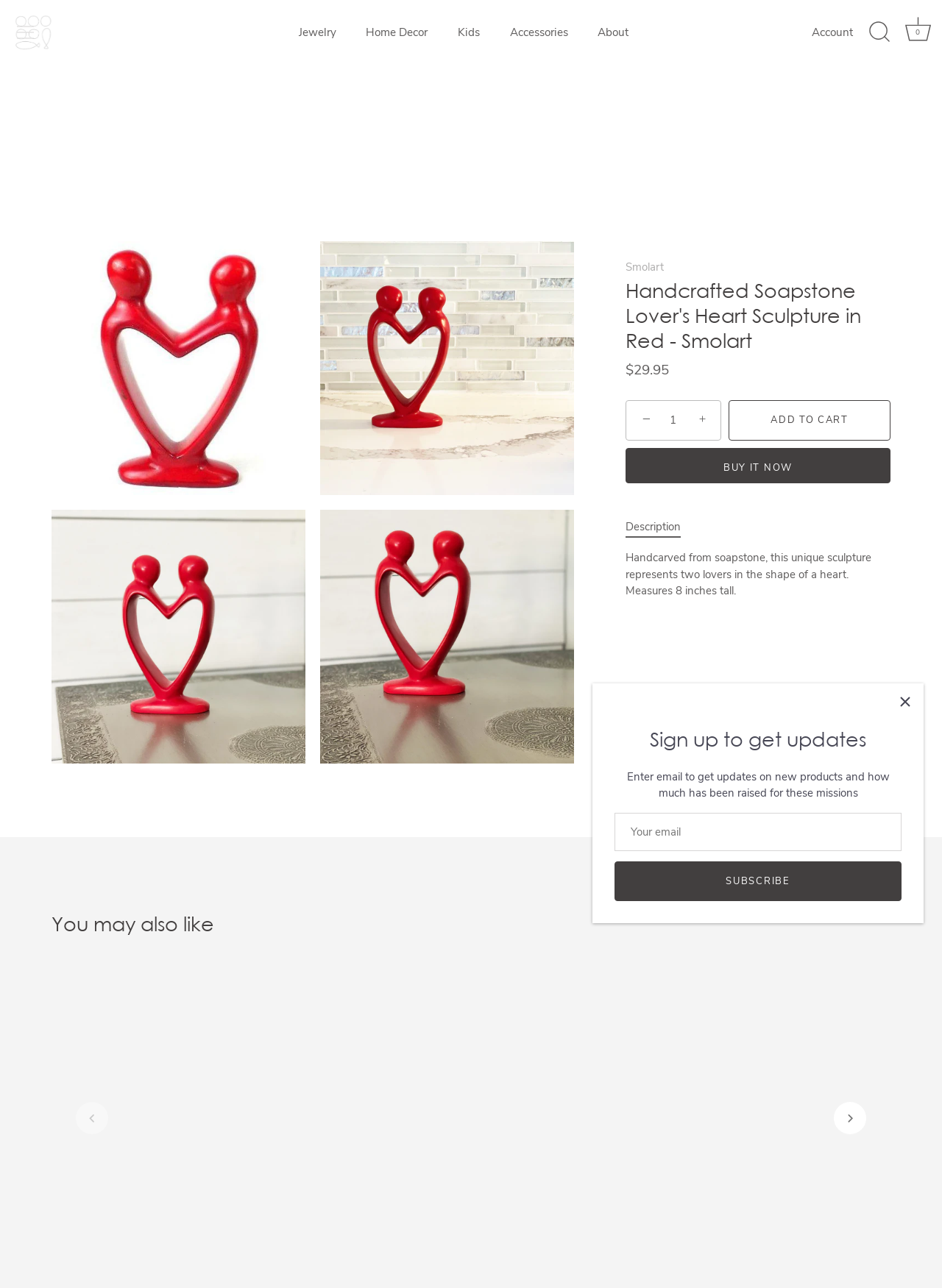Identify the bounding box for the UI element described as: "Home Decor". The coordinates should be four float numbers between 0 and 1, i.e., [left, top, right, bottom].

[0.374, 0.014, 0.468, 0.036]